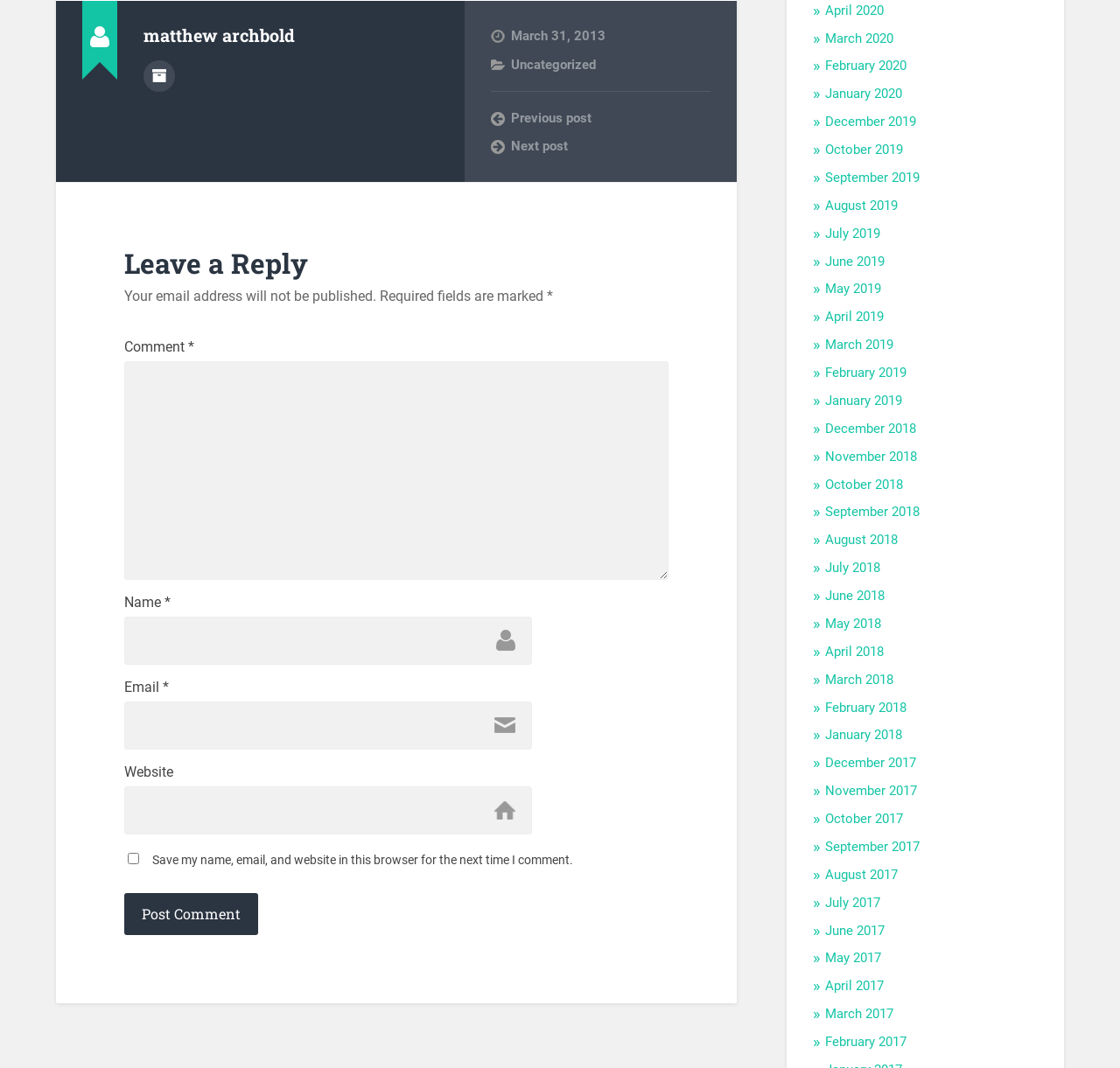Pinpoint the bounding box coordinates of the area that should be clicked to complete the following instruction: "Enter your name in the 'Name' field". The coordinates must be given as four float numbers between 0 and 1, i.e., [left, top, right, bottom].

[0.111, 0.577, 0.475, 0.622]